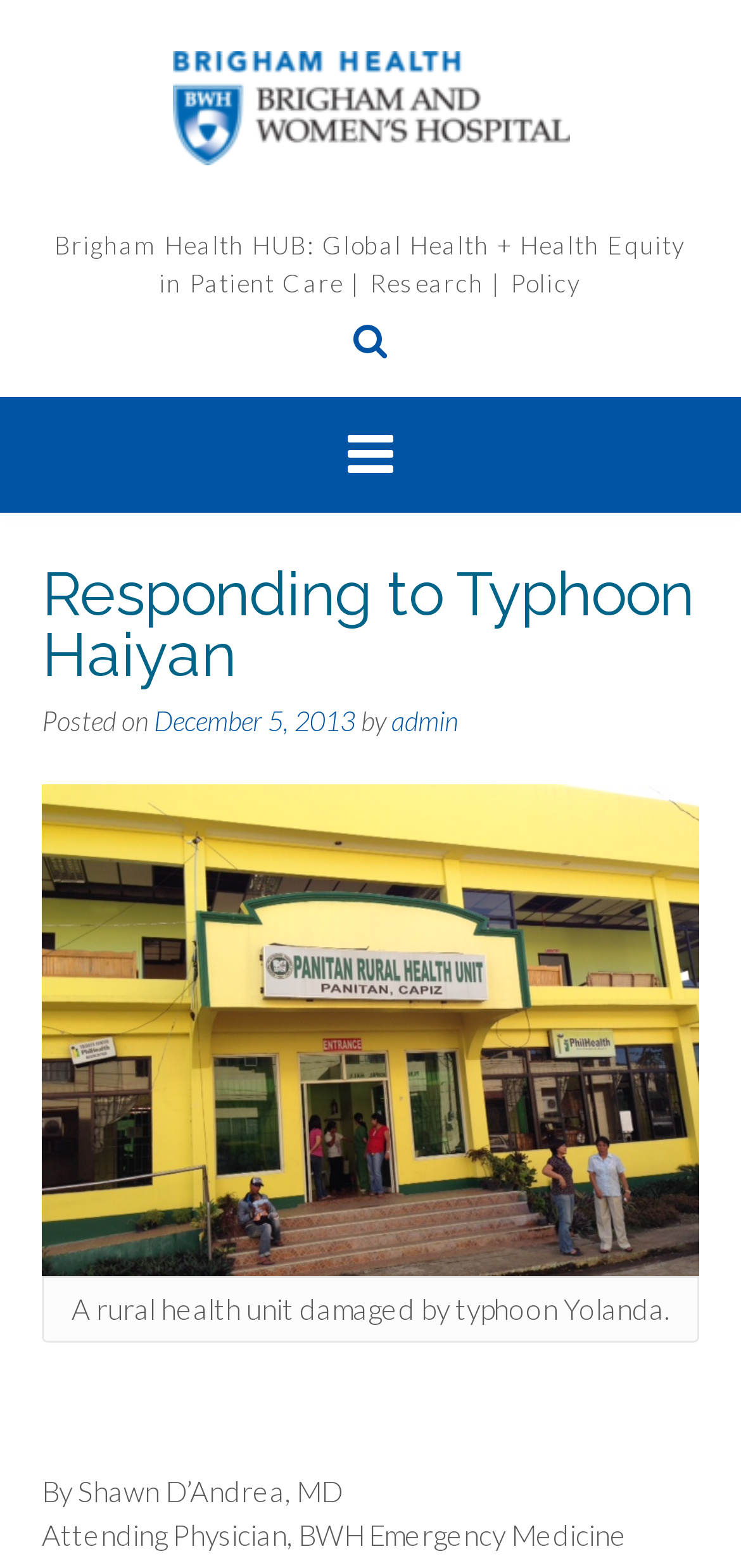What is the date of the article?
Refer to the image and answer the question using a single word or phrase.

December 5, 2013